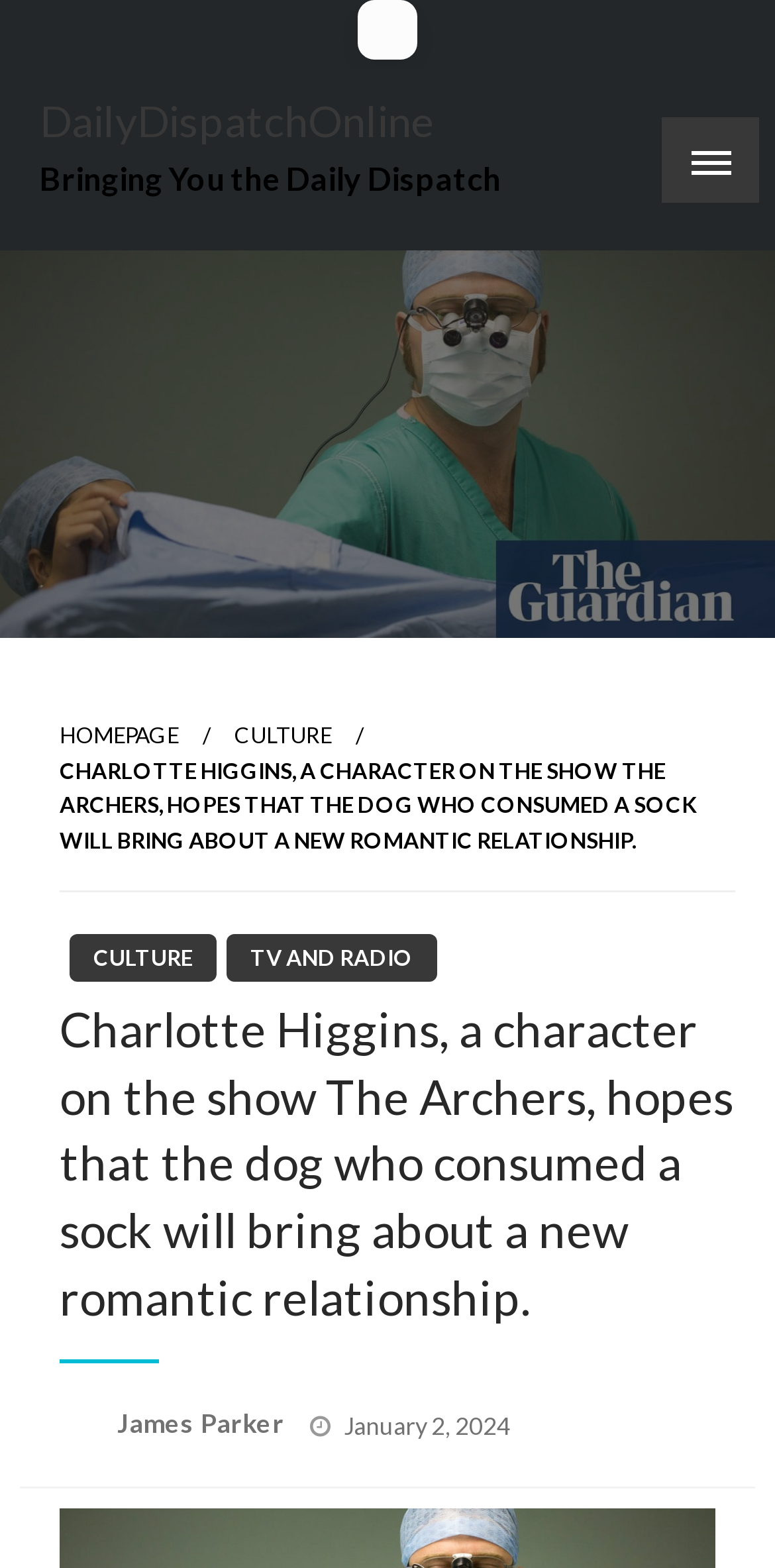Can you determine the bounding box coordinates of the area that needs to be clicked to fulfill the following instruction: "Click the 'DailyDispatchOnline' link"?

[0.051, 0.061, 0.562, 0.094]